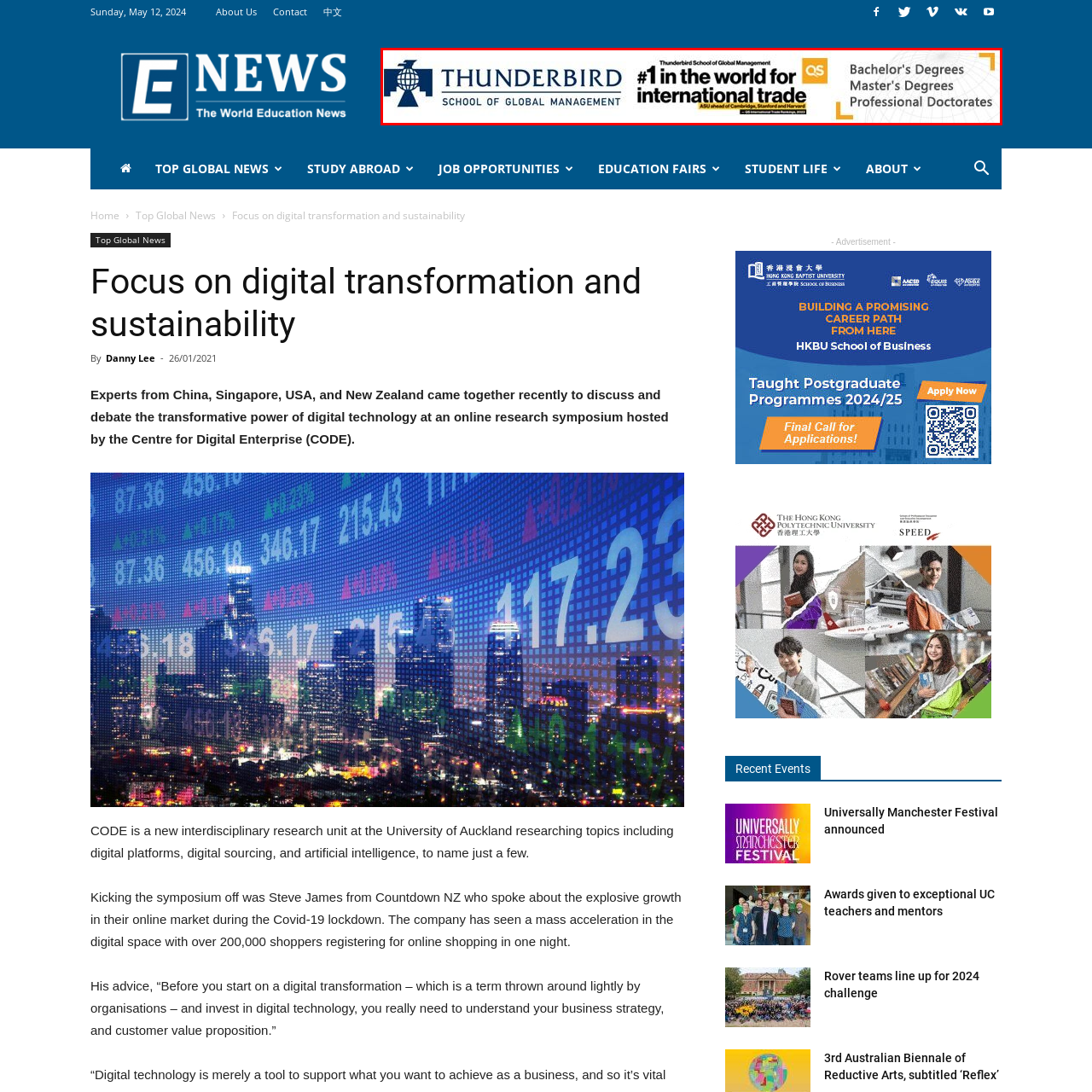Examine the image within the red boundary and respond with a single word or phrase to the question:
What is the ranking of Thunderbird School in international trade?

#1 in the world